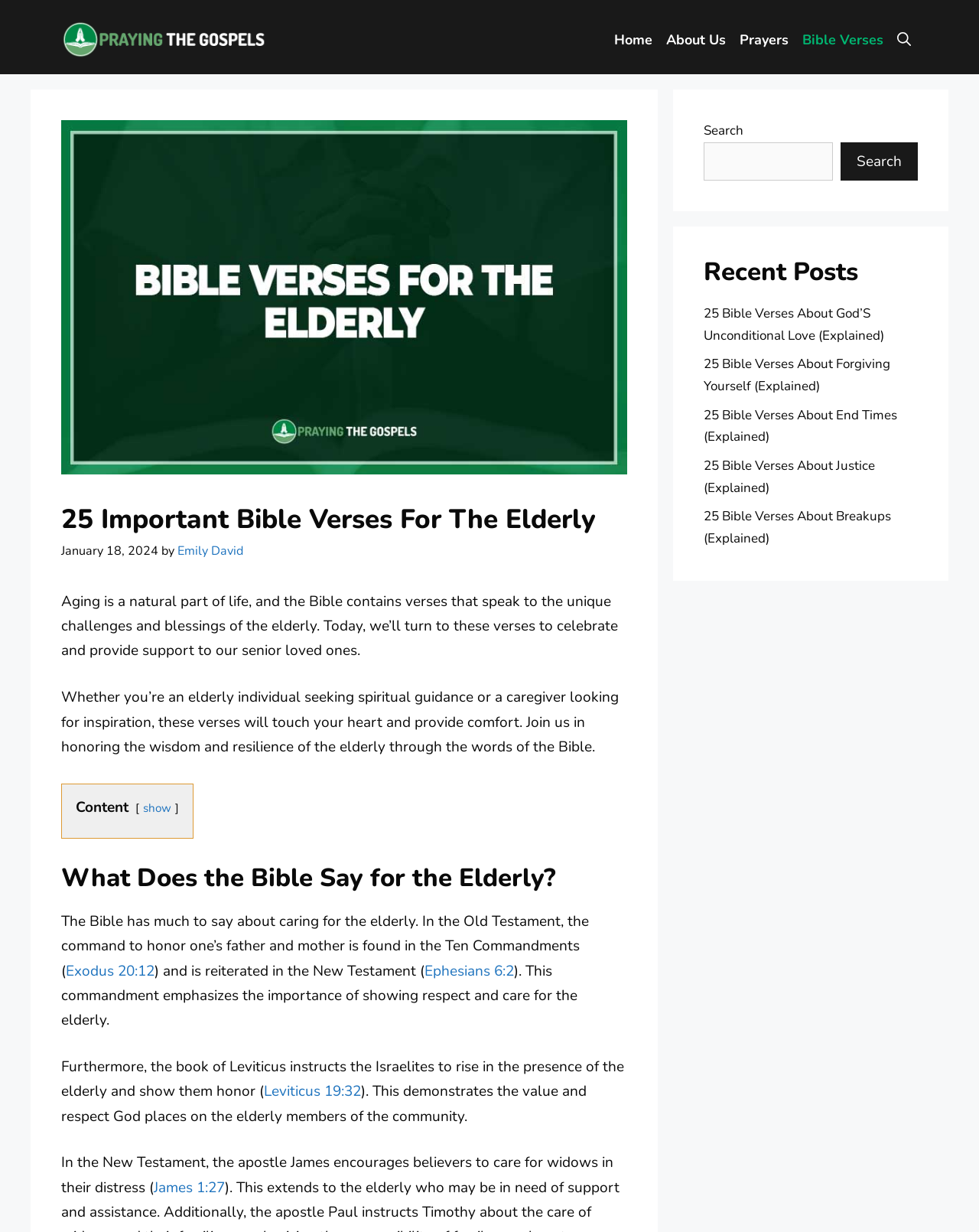What is the topic of the article?
Based on the image, answer the question with as much detail as possible.

I found the topic of the article by looking at the text elements that describe the content of the article, which mention 'Bible verses' and 'the elderly'.